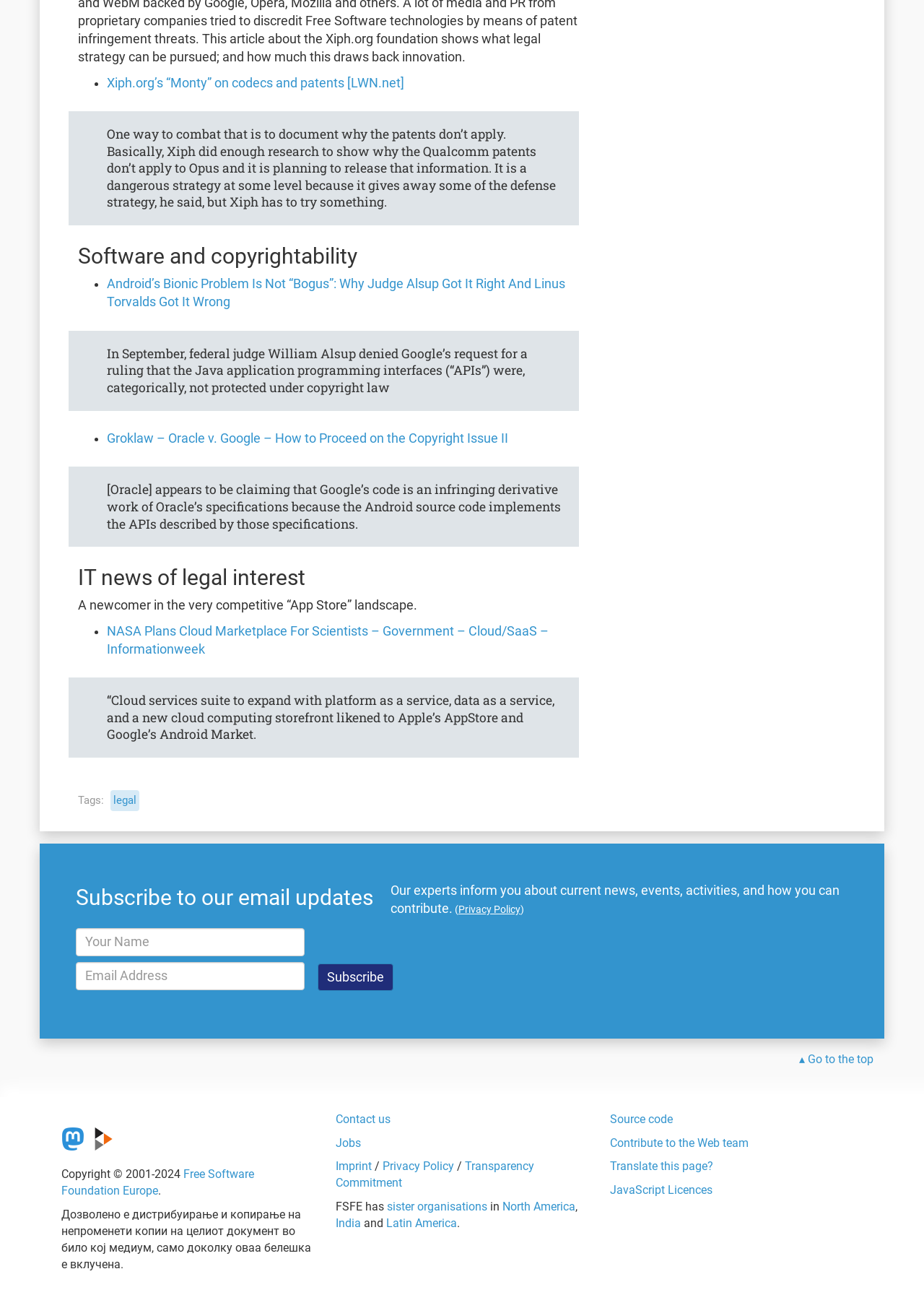Determine the bounding box coordinates for the UI element with the following description: "India". The coordinates should be four float numbers between 0 and 1, represented as [left, top, right, bottom].

[0.363, 0.939, 0.391, 0.95]